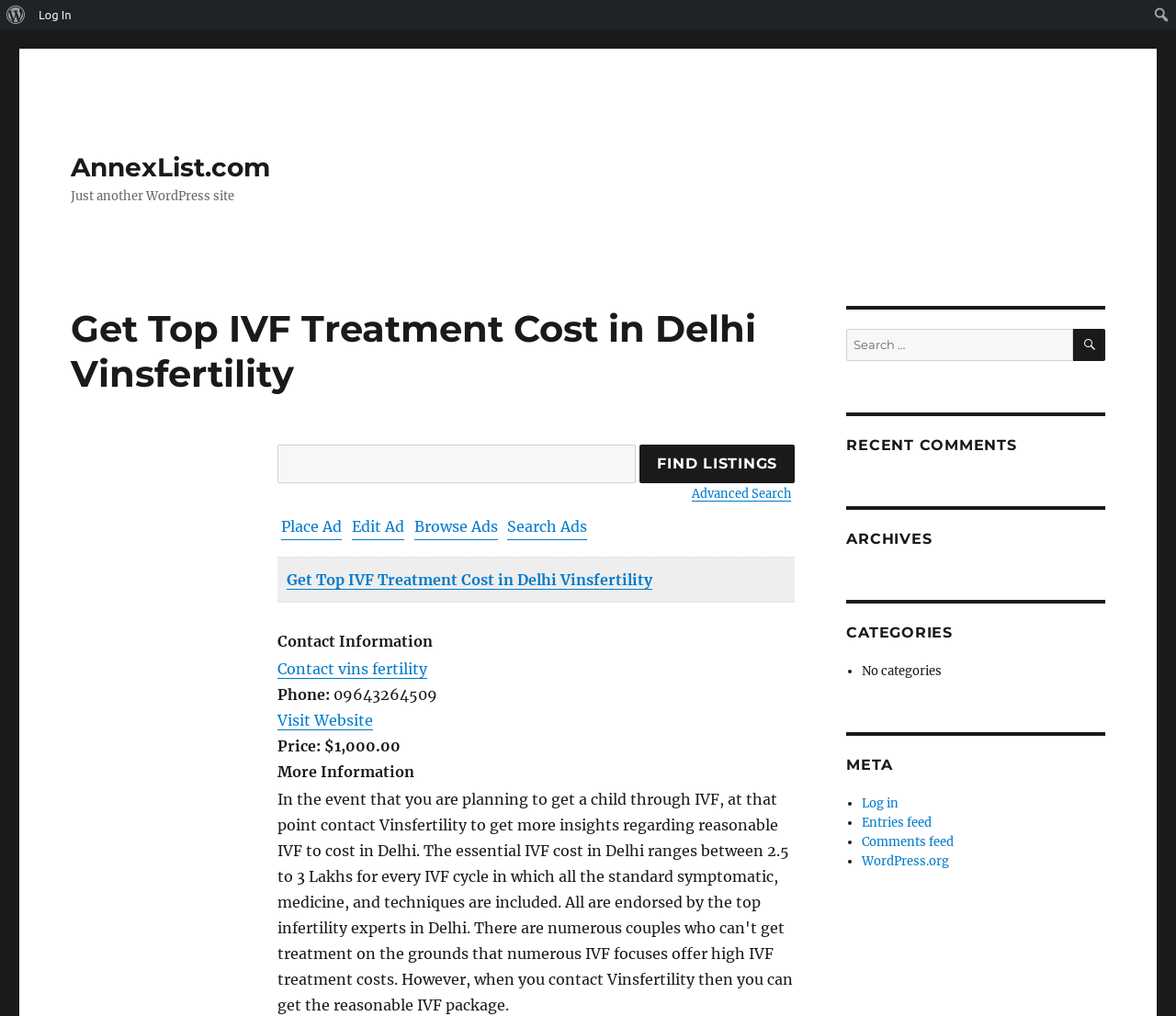Identify the bounding box coordinates of the part that should be clicked to carry out this instruction: "Contact Vinsfertility for more information".

[0.236, 0.649, 0.364, 0.667]